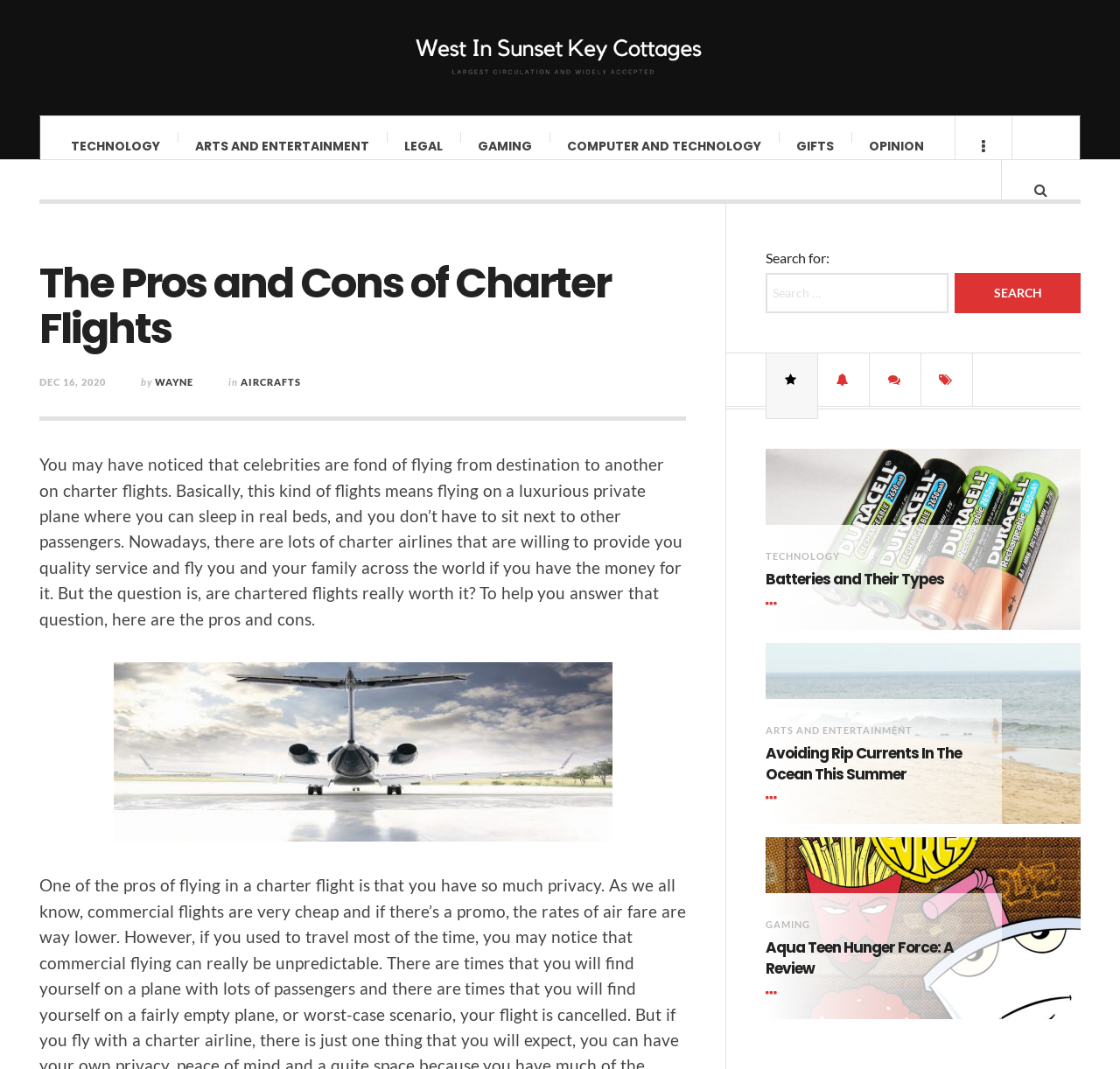Find the bounding box coordinates for the HTML element described in this sentence: "Computer and Technology". Provide the coordinates as four float numbers between 0 and 1, in the format [left, top, right, bottom].

[0.491, 0.109, 0.695, 0.165]